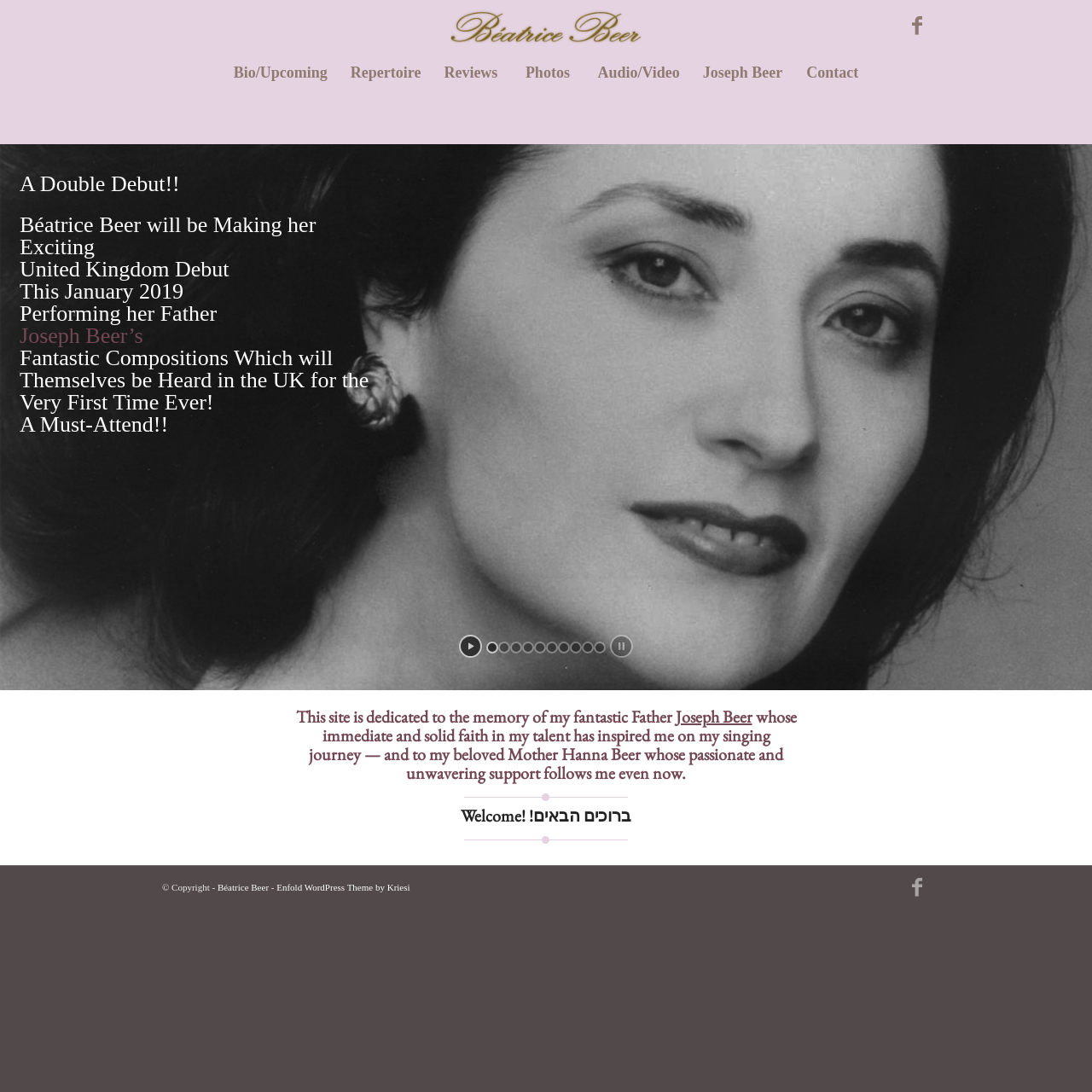Find the bounding box coordinates of the element to click in order to complete the given instruction: "Check the latest news."

[0.018, 0.157, 0.165, 0.179]